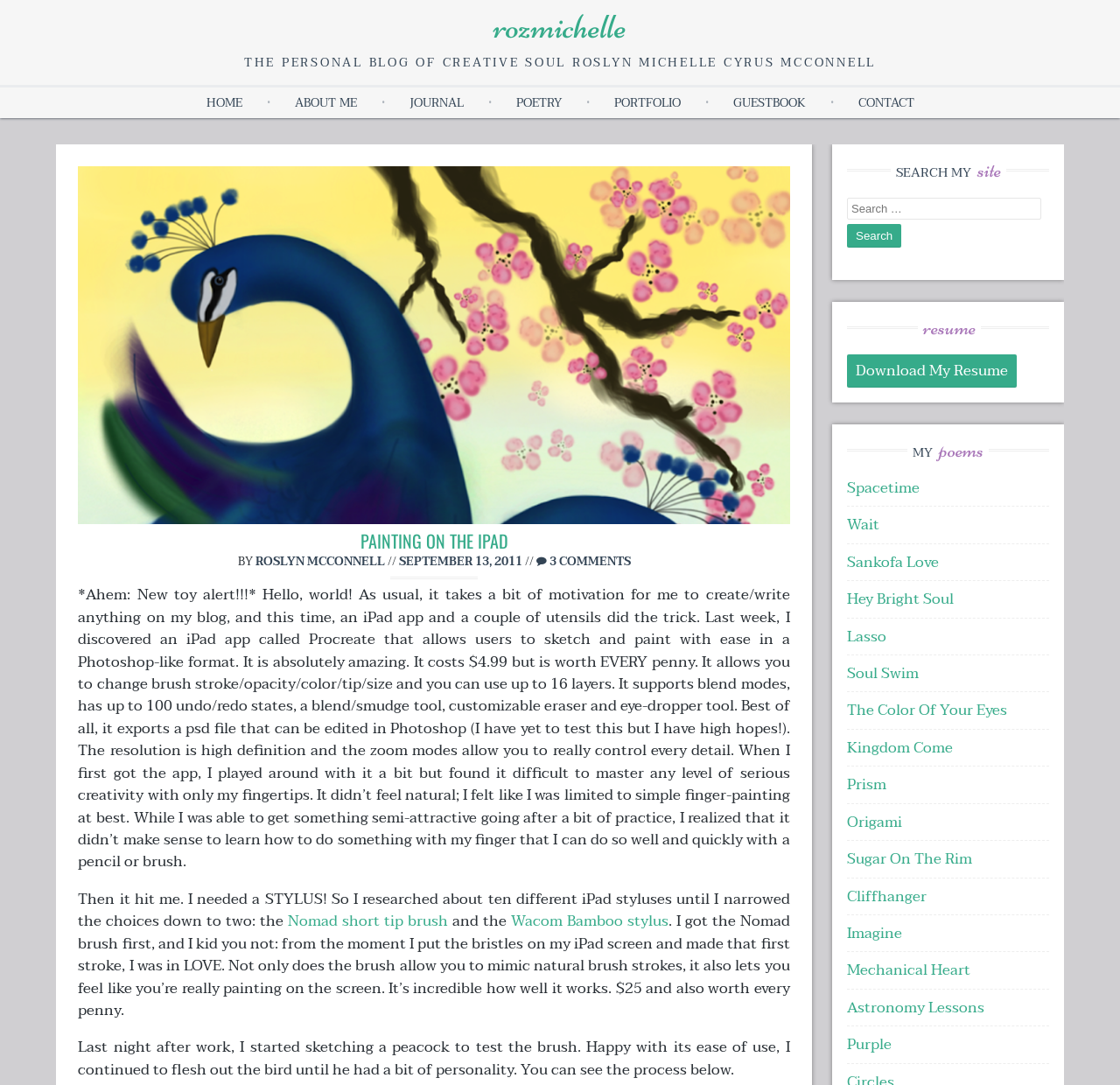What is the title of the blog post?
Please provide a single word or phrase as your answer based on the image.

Painting on the iPad